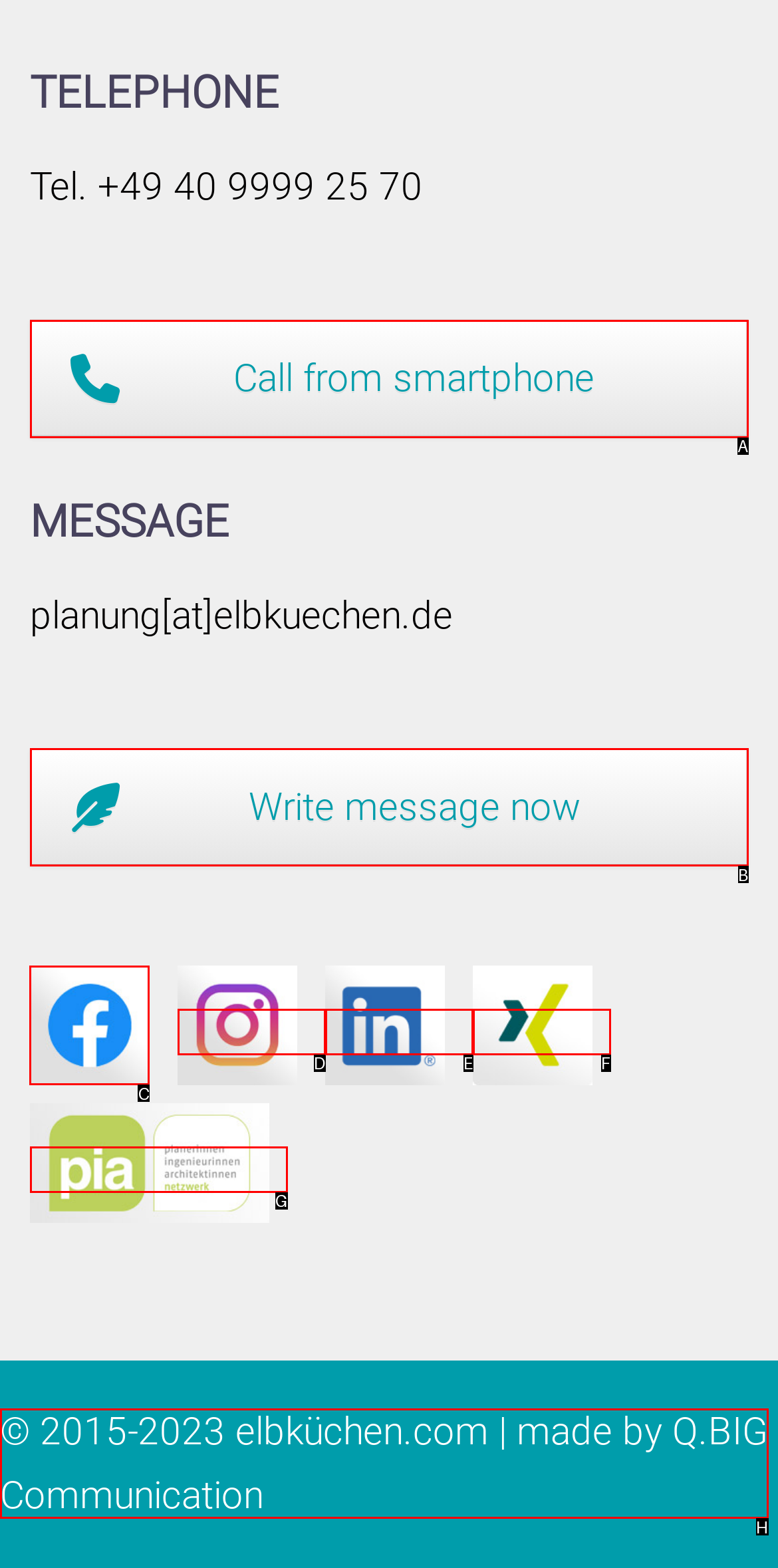Indicate the letter of the UI element that should be clicked to accomplish the task: Visit Facebook page. Answer with the letter only.

C